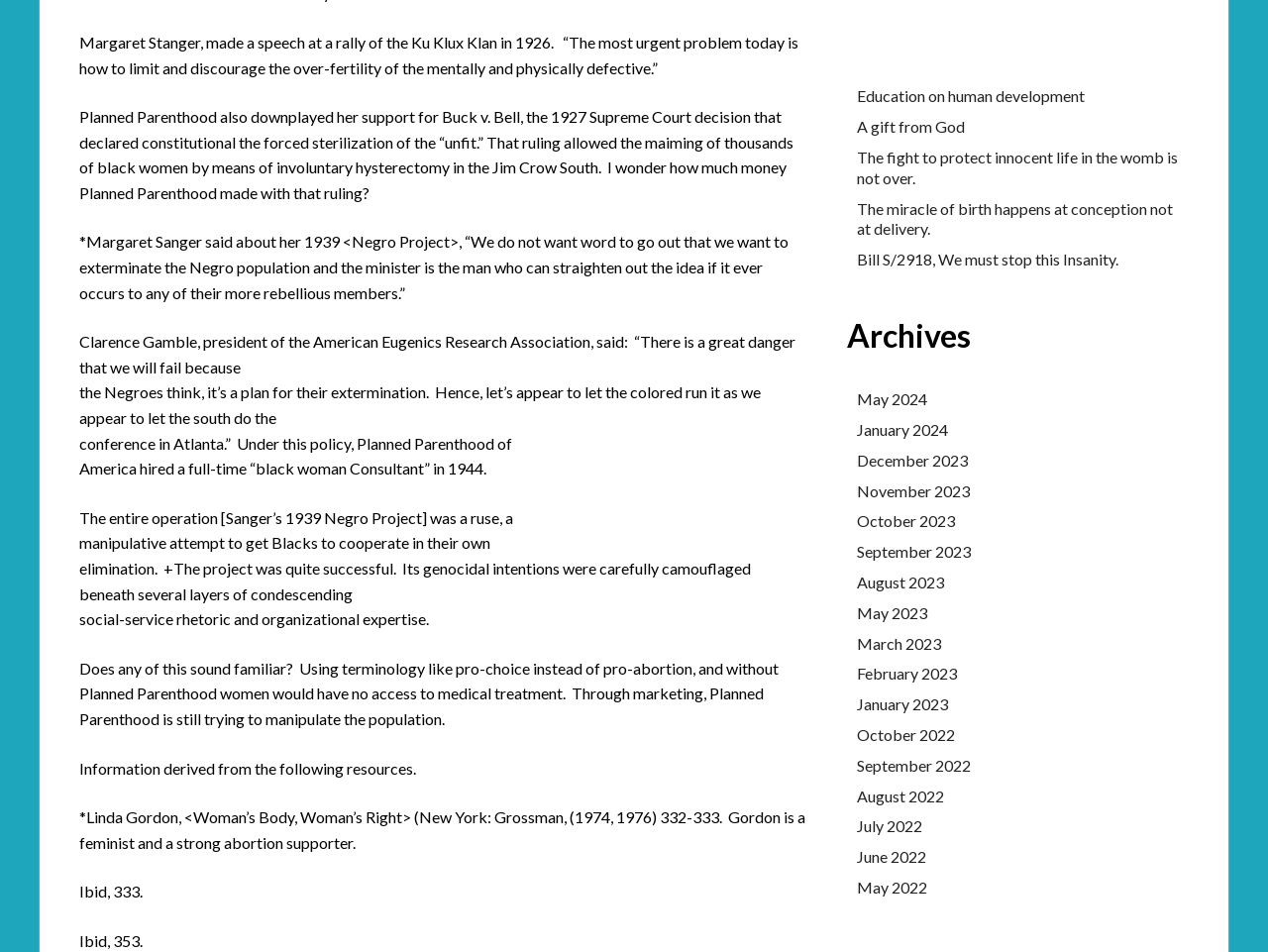Using floating point numbers between 0 and 1, provide the bounding box coordinates in the format (top-left x, top-left y, bottom-right x, bottom-right y). Locate the UI element described here: Education on human development

[0.676, 0.091, 0.856, 0.111]